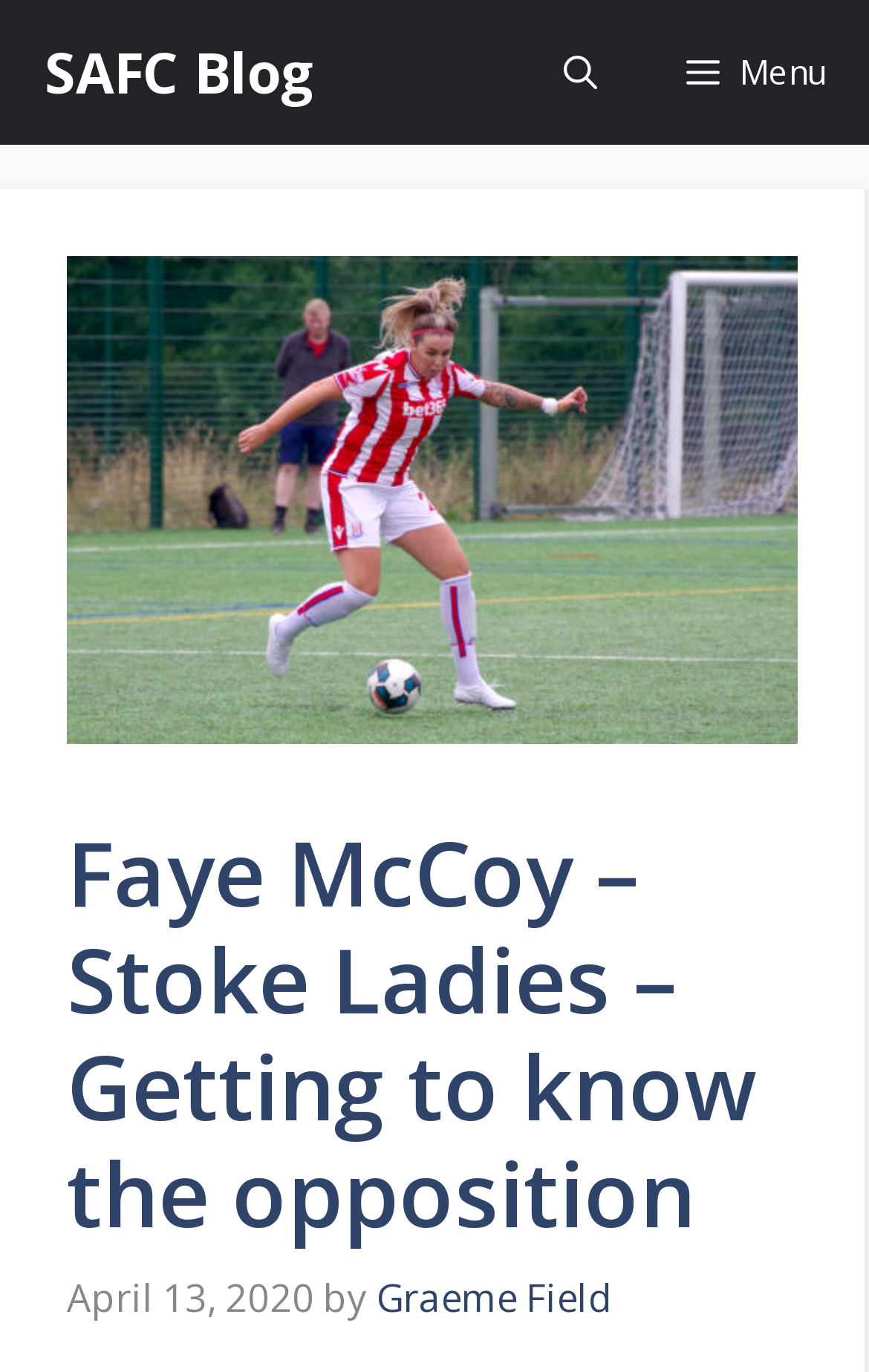Provide a brief response using a word or short phrase to this question:
Is the menu expanded?

No